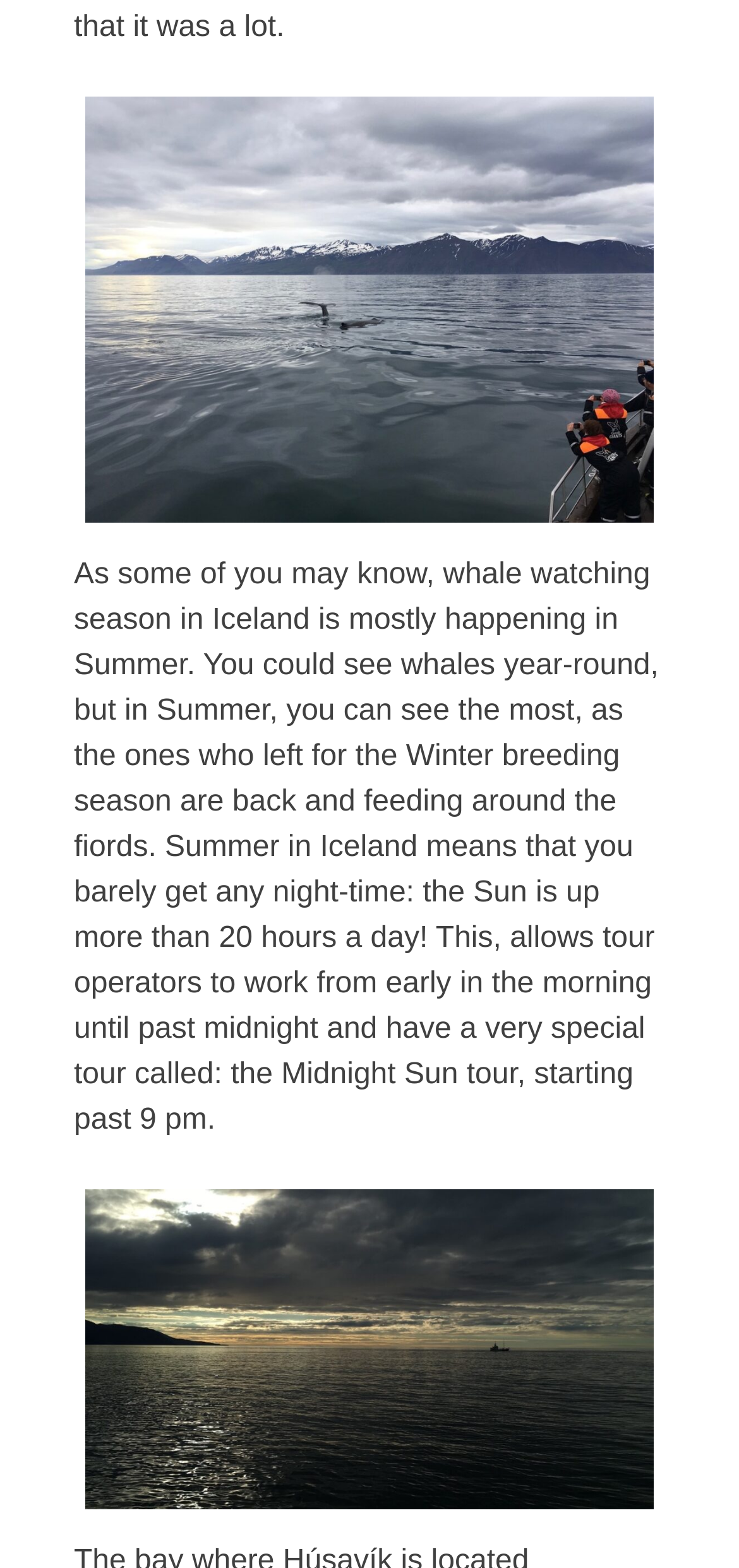Provide the bounding box coordinates for the area that should be clicked to complete the instruction: "Click the ACCRETECH TOKYO SEIMITSU link".

None